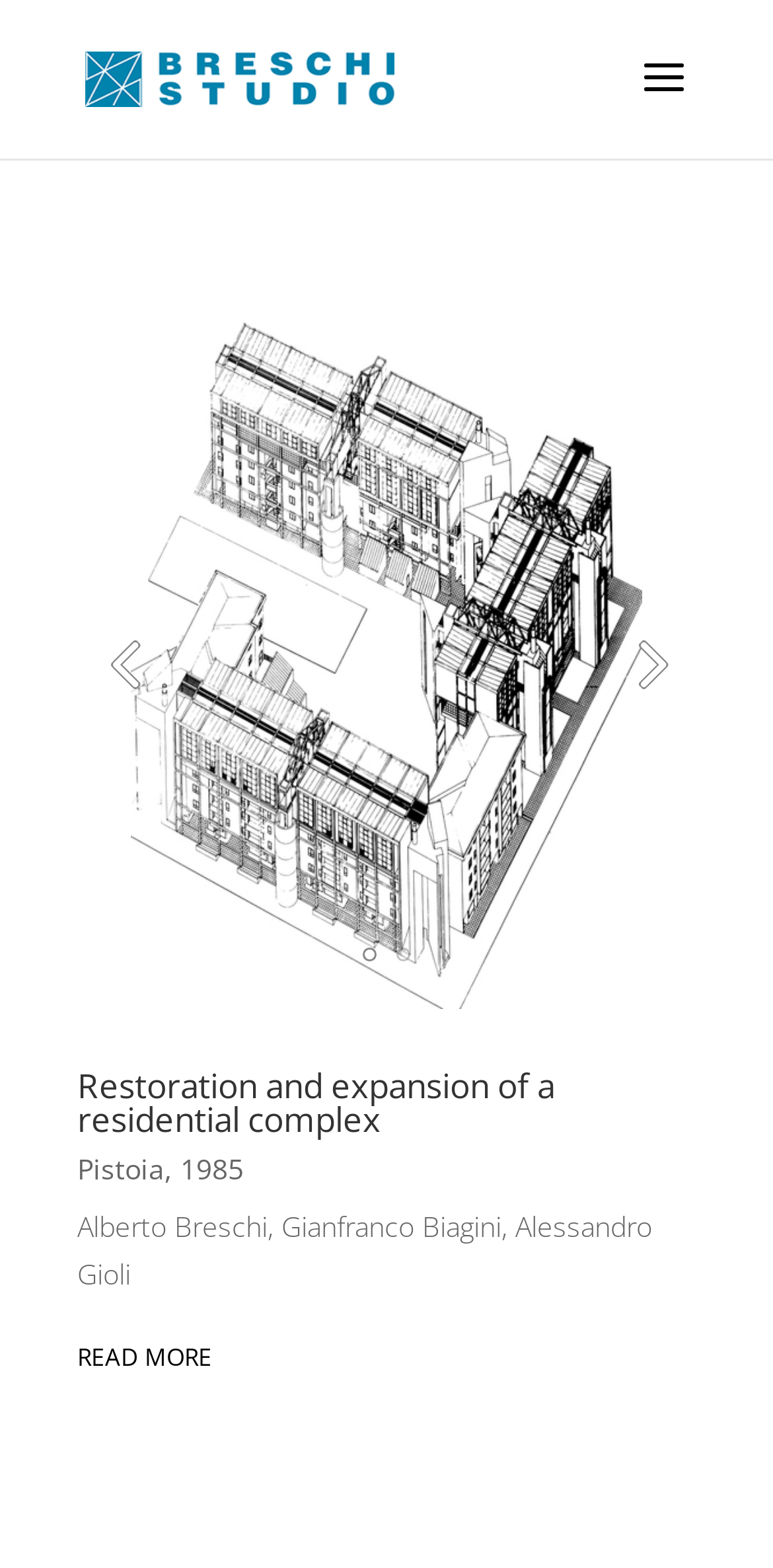Provide the bounding box coordinates, formatted as (top-left x, top-left y, bottom-right x, bottom-right y), with all values being floating point numbers between 0 and 1. Identify the bounding box of the UI element that matches the description: alt="Breschistudio Associati"

[0.11, 0.036, 0.51, 0.06]